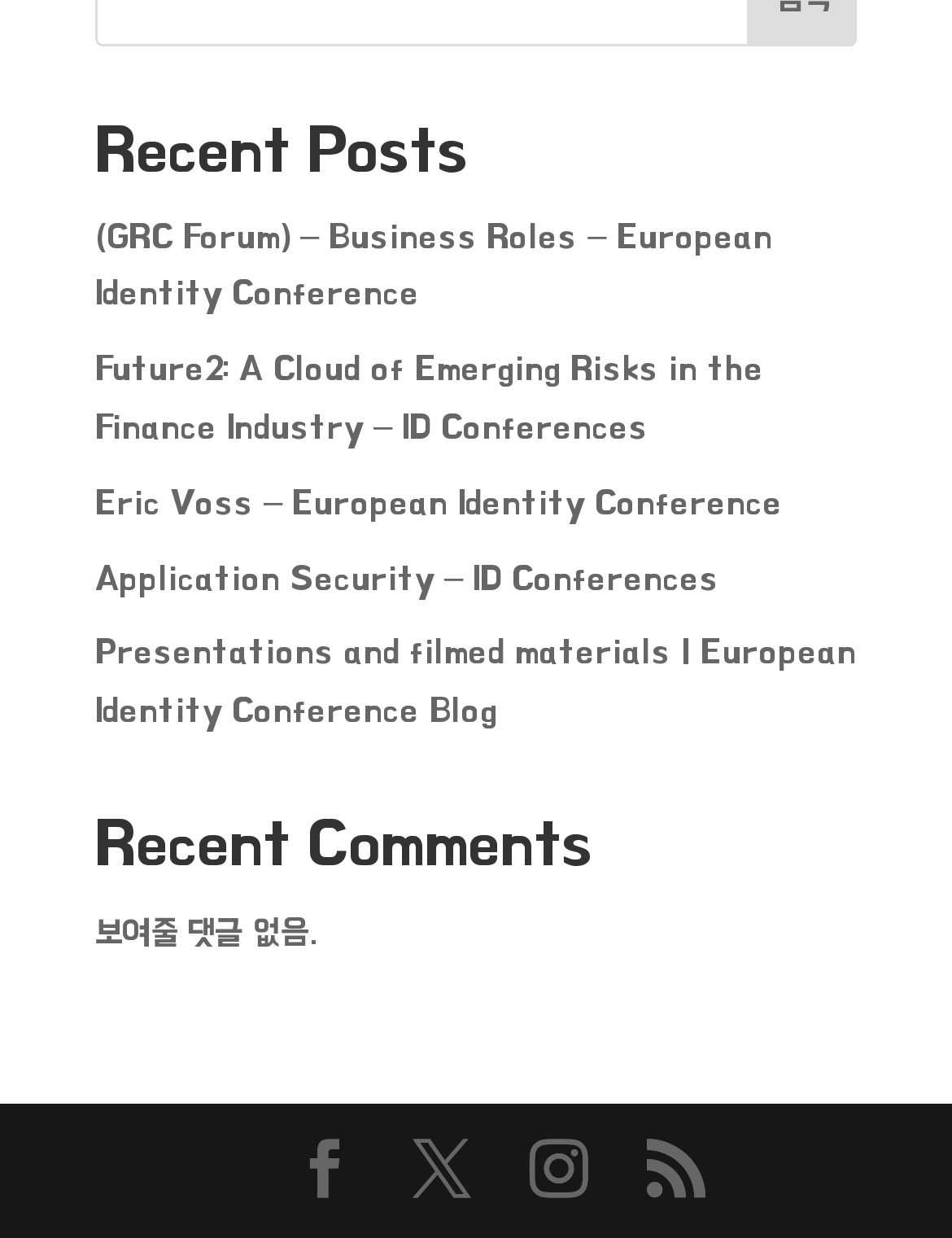Locate the bounding box coordinates of the area where you should click to accomplish the instruction: "read Eric Voss's presentation".

[0.1, 0.39, 0.823, 0.42]